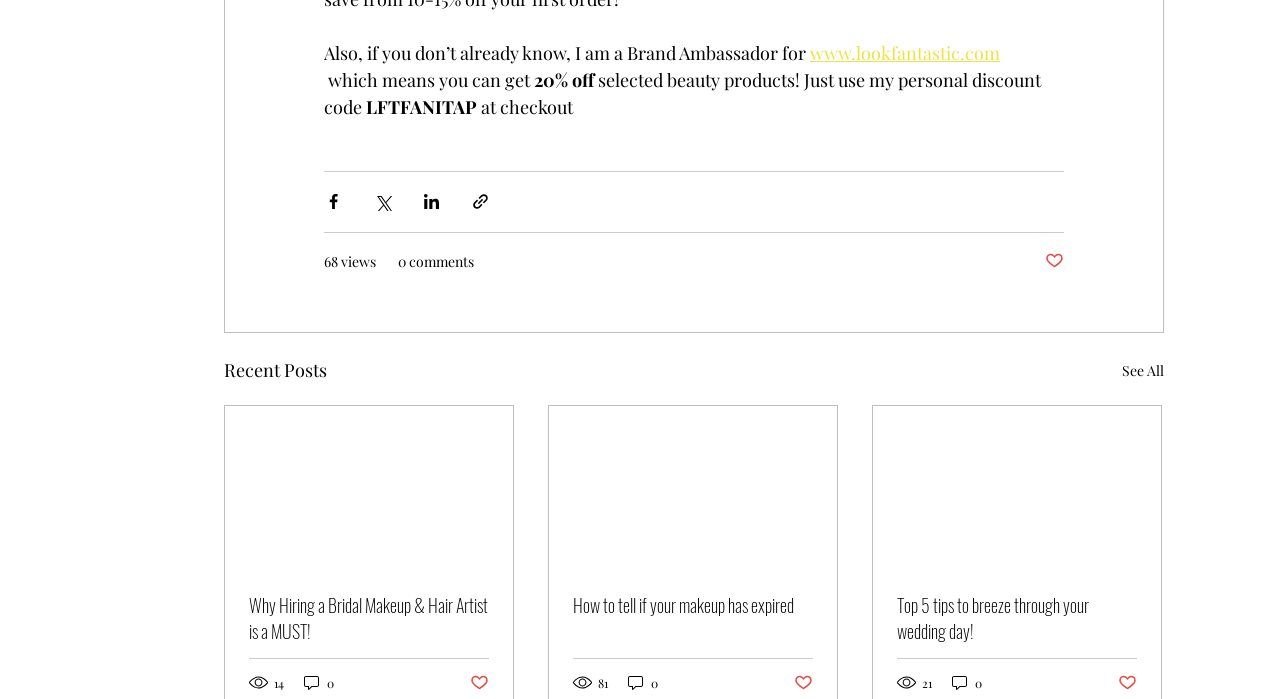Predict the bounding box coordinates of the area that should be clicked to accomplish the following instruction: "Share via LinkedIn". The bounding box coordinates should consist of four float numbers between 0 and 1, i.e., [left, top, right, bottom].

[0.33, 0.275, 0.345, 0.302]